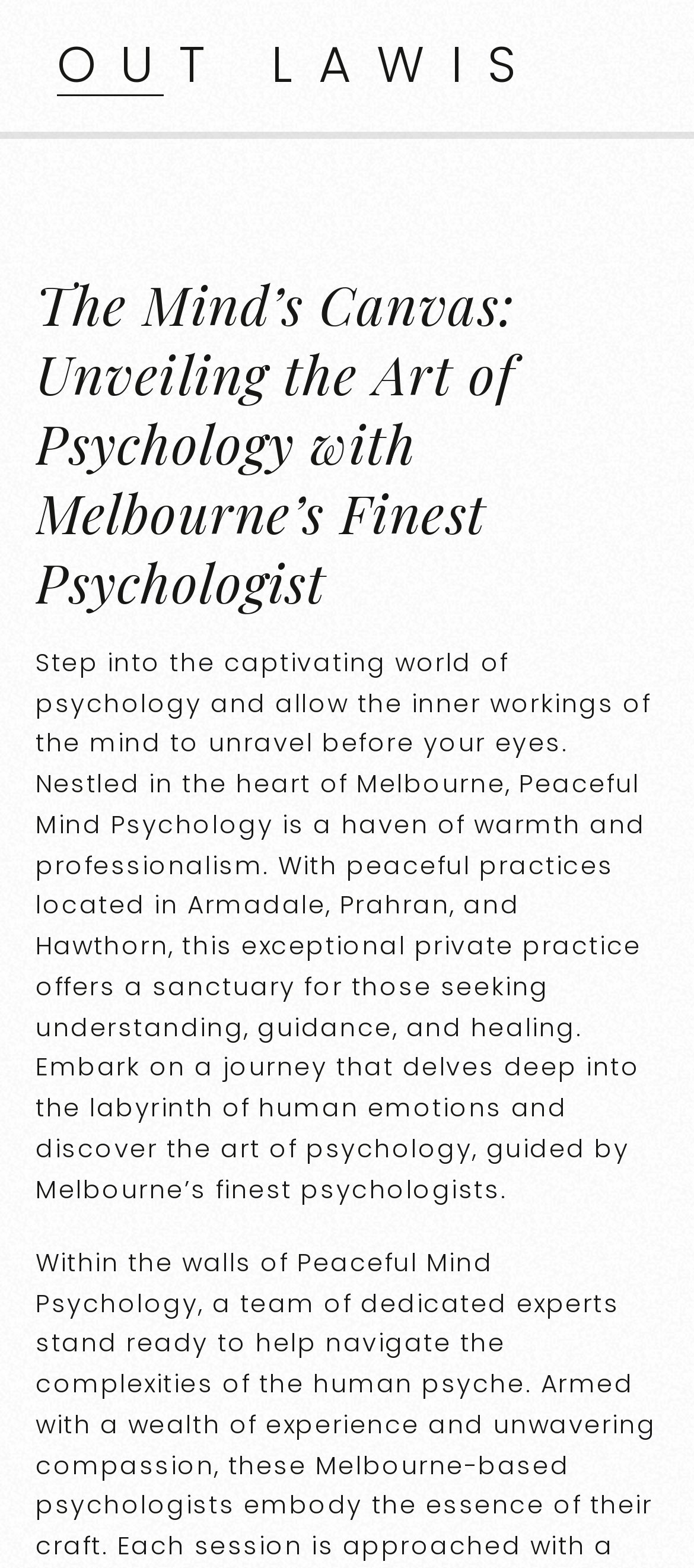Please determine the bounding box of the UI element that matches this description: Out Lawis. The coordinates should be given as (top-left x, top-left y, bottom-right x, bottom-right y), with all values between 0 and 1.

[0.082, 0.019, 0.783, 0.064]